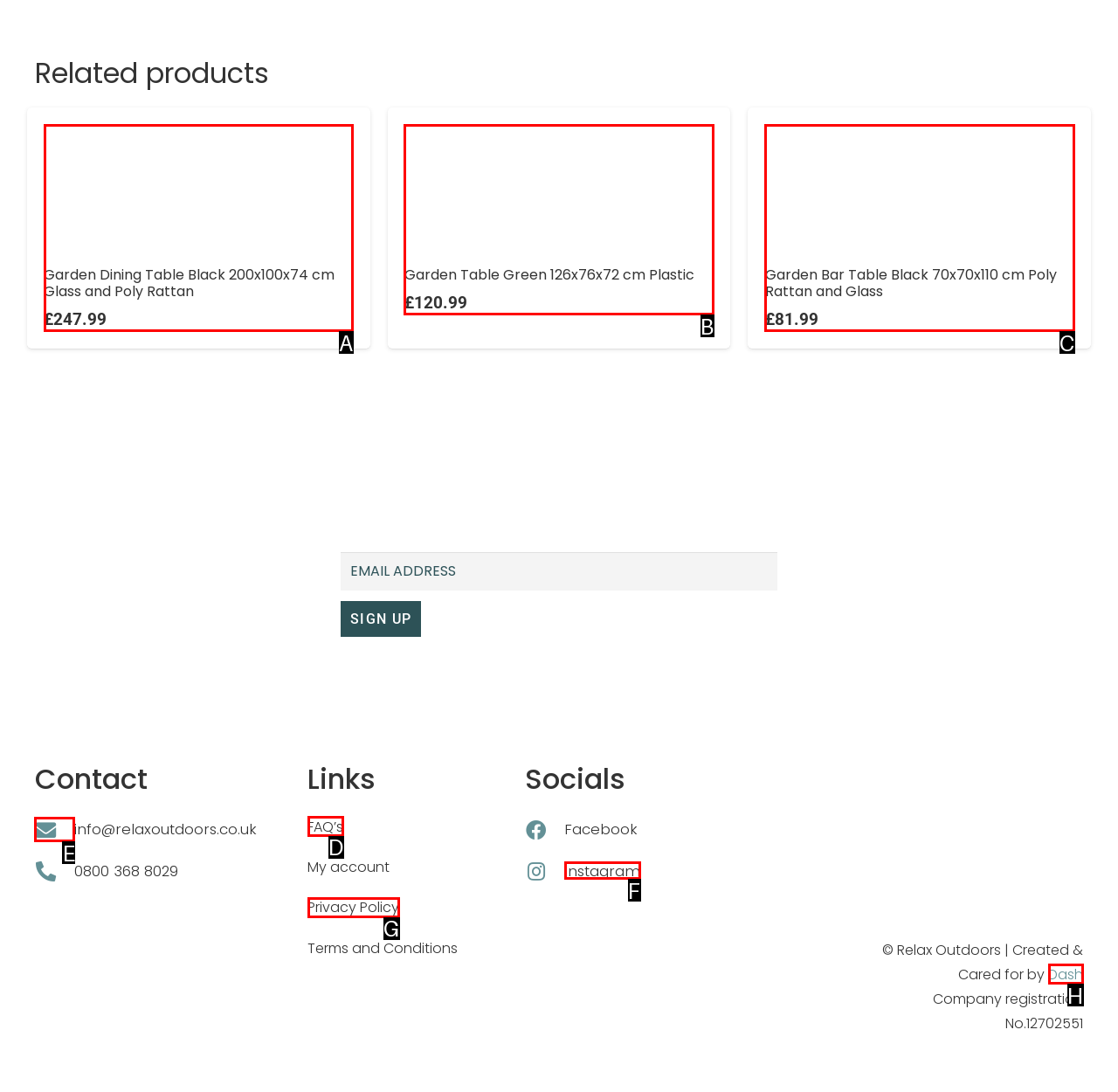Determine which option should be clicked to carry out this task: Contact us via email
State the letter of the correct choice from the provided options.

E